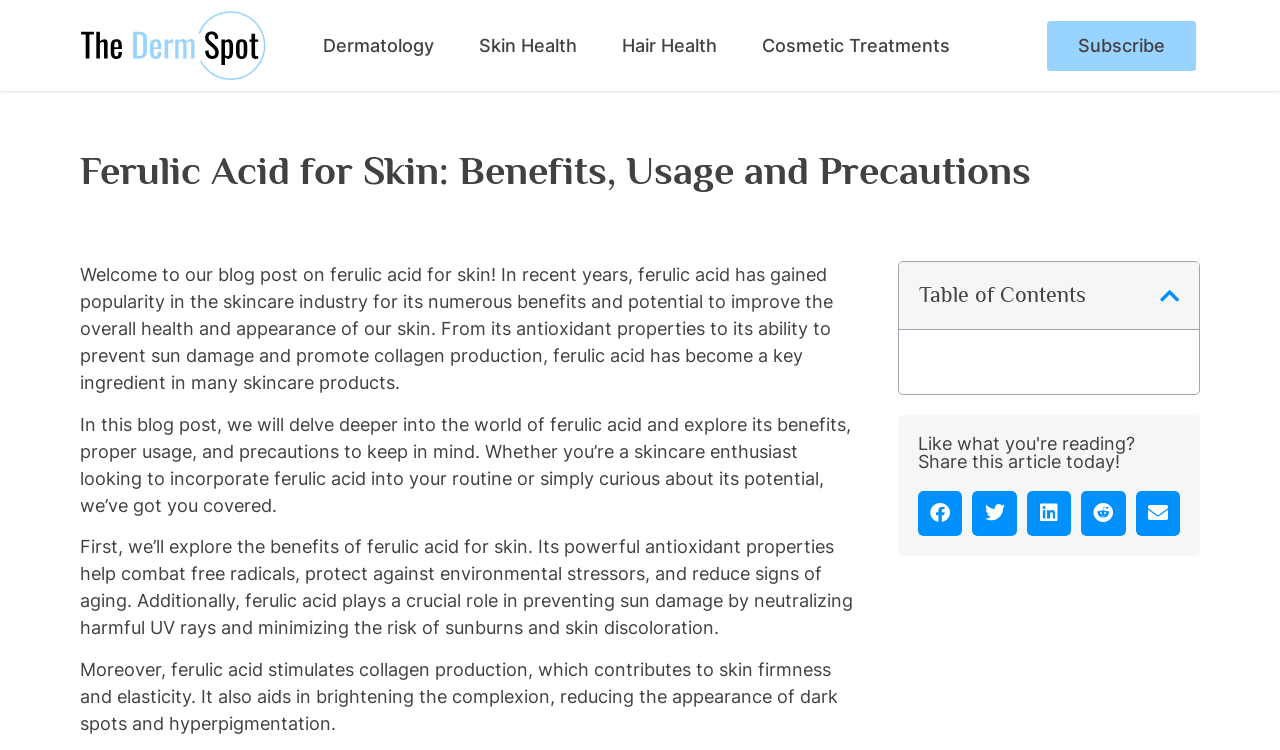Determine the bounding box of the UI element mentioned here: "Subscribe". The coordinates must be in the format [left, top, right, bottom] with values ranging from 0 to 1.

[0.818, 0.028, 0.934, 0.094]